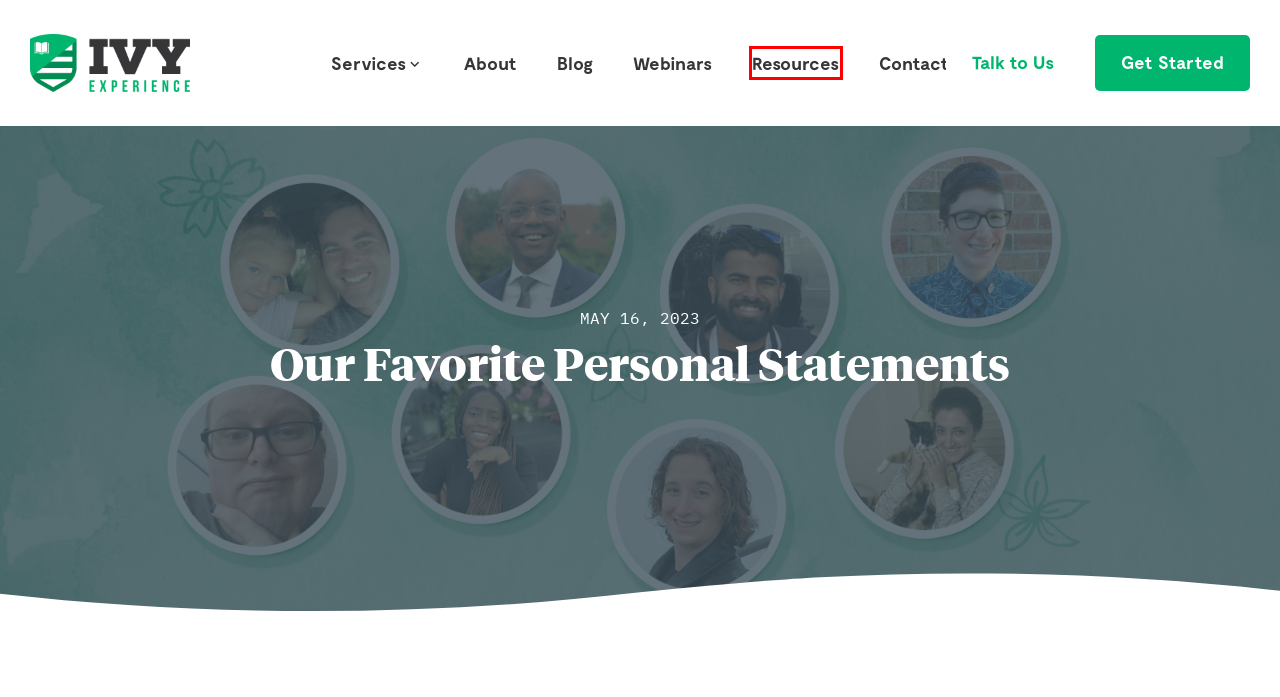You have a screenshot of a webpage with a red rectangle bounding box around a UI element. Choose the best description that matches the new page after clicking the element within the bounding box. The candidate descriptions are:
A. The Vine – Ivy Experience
B. Services – Ivy Experience
C. 5 Questions with Kevin Trudel – Ivy Experience
D. Resources – Ivy Experience
E. Webinars – Ivy Experience
F. Contact – Ivy Experience
G. About – Ivy Experience
H. Privacy Policy – Ivy Experience

D